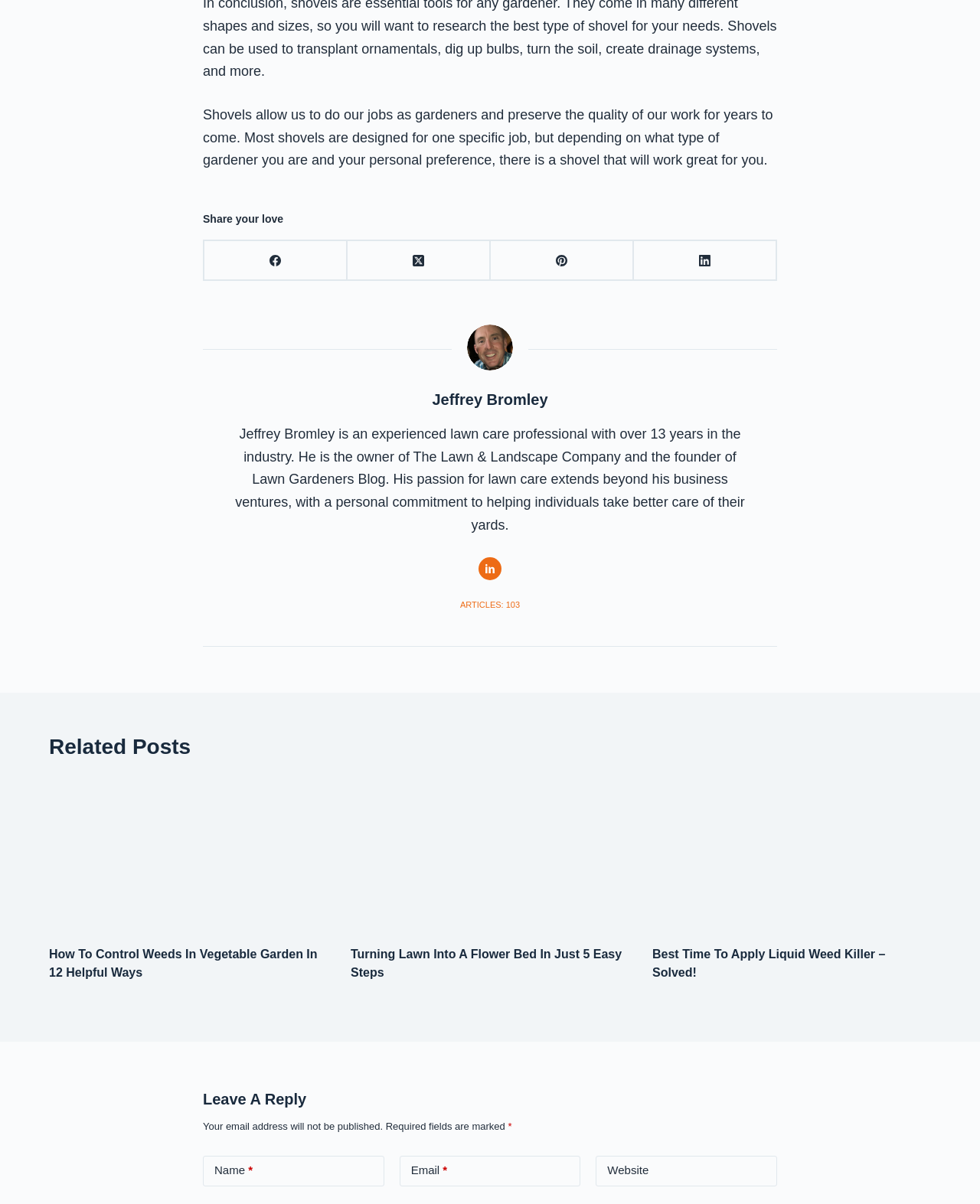Identify the bounding box coordinates of the HTML element based on this description: "Articles: 103".

[0.47, 0.497, 0.53, 0.508]